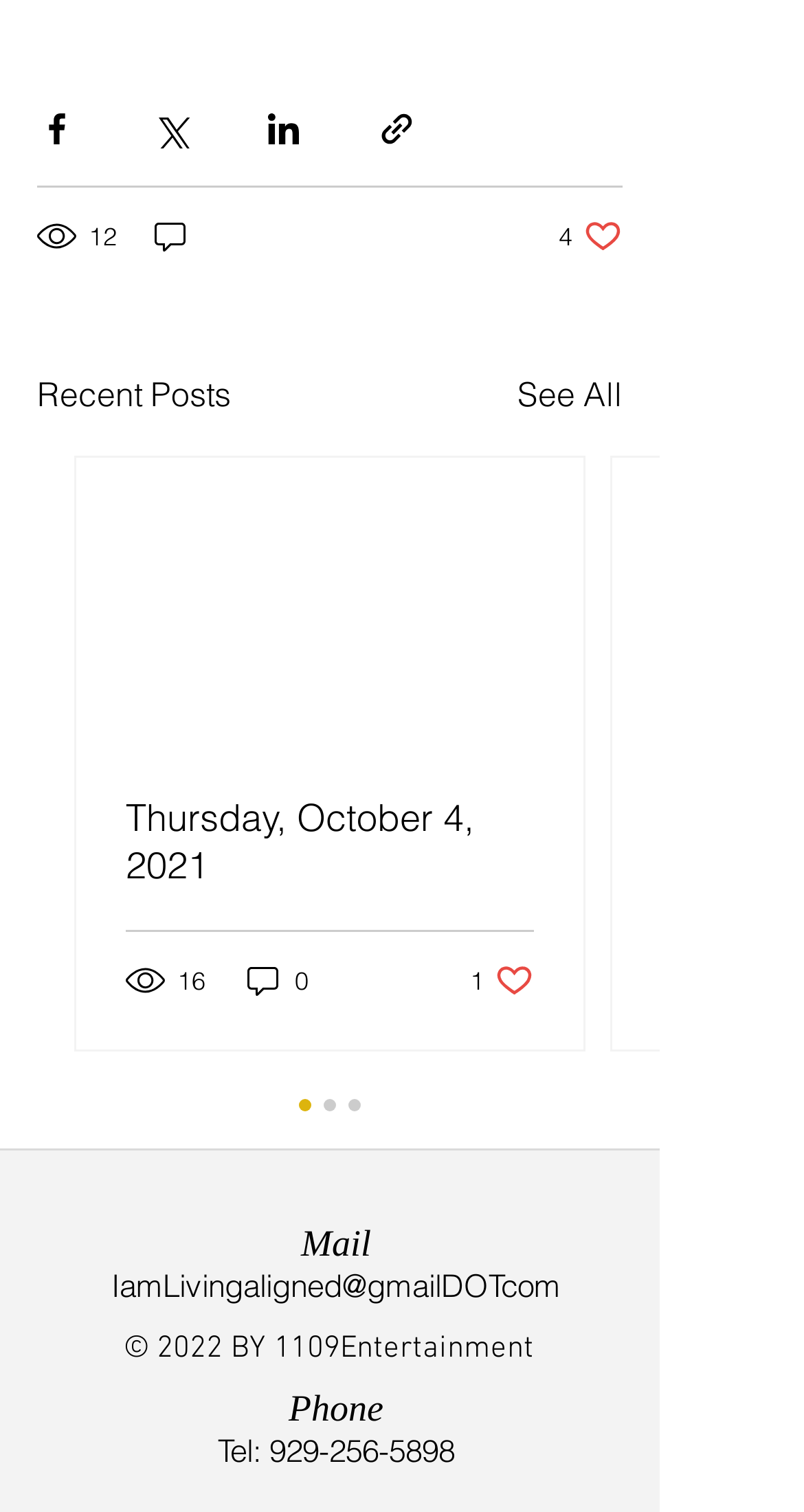Using the information in the image, give a detailed answer to the following question: How many likes does the second post have?

I found the answer by looking at the button element with the description '1 like. Post not marked as liked' which is a child of the article element and has a bounding box coordinate of [0.585, 0.636, 0.664, 0.662]. This element is likely to be displaying the number of likes for the second post.